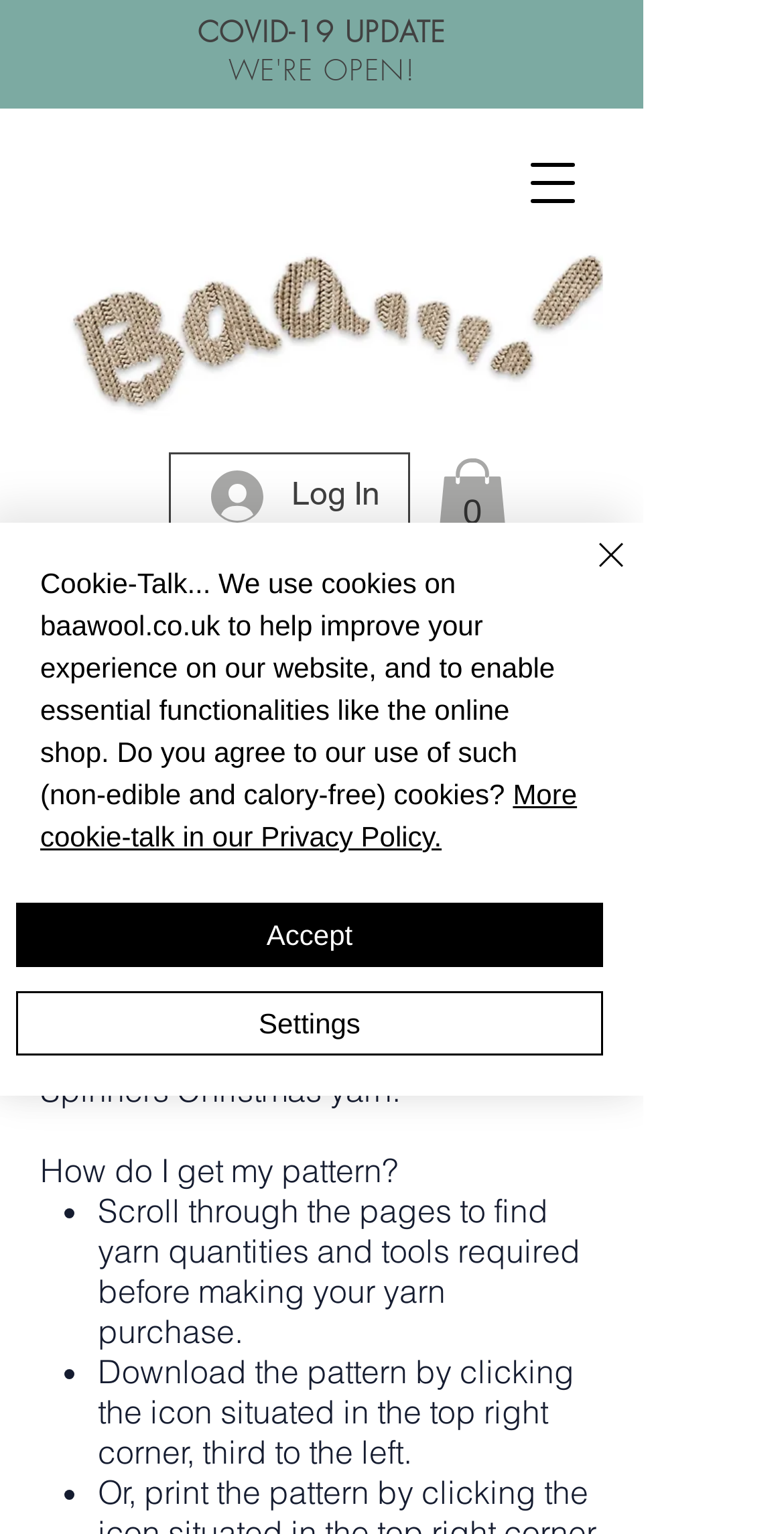Locate the bounding box for the described UI element: "aria-label="Search..." name="q" placeholder="Search..."". Ensure the coordinates are four float numbers between 0 and 1, formatted as [left, top, right, bottom].

[0.059, 0.374, 0.605, 0.429]